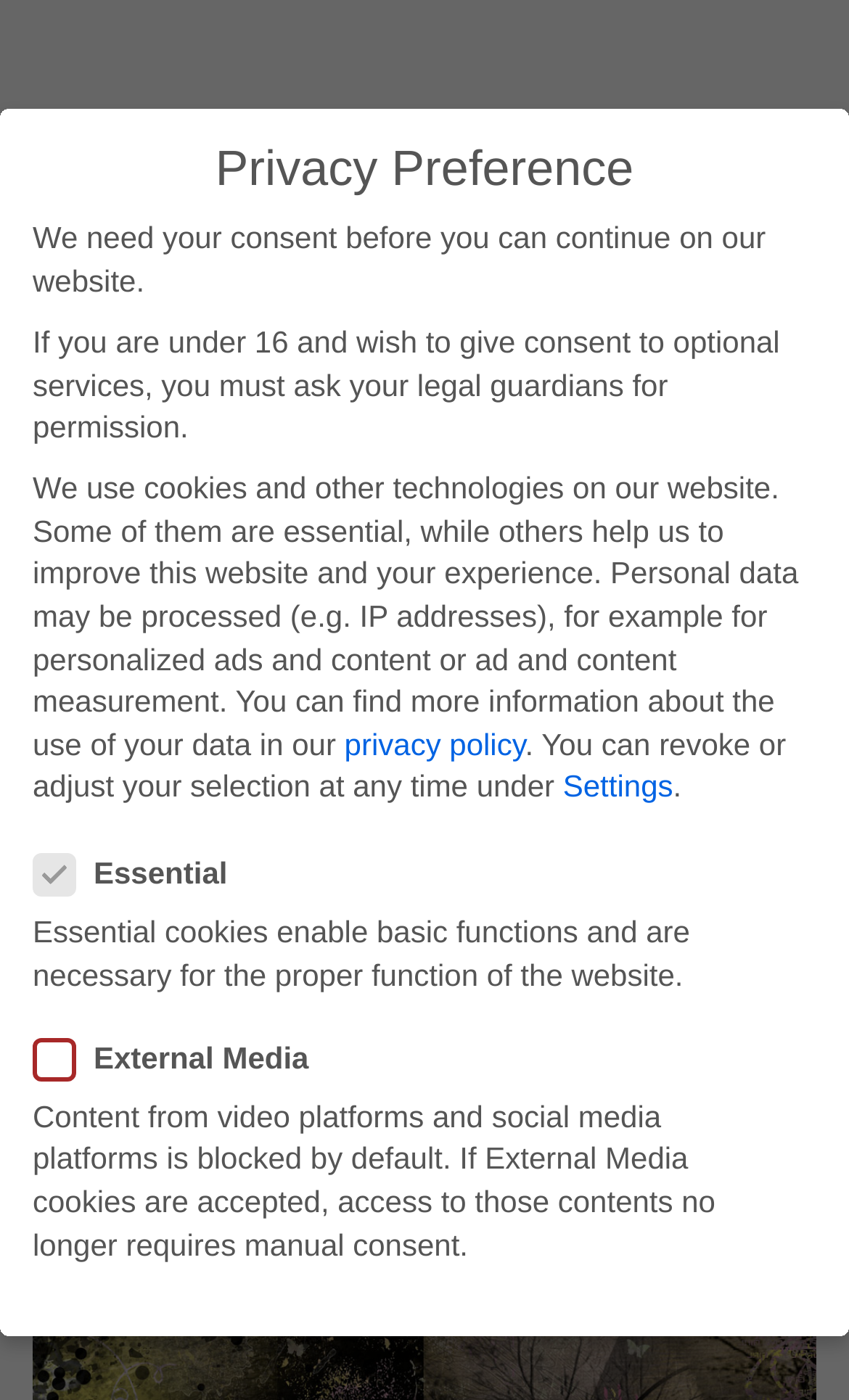Create an elaborate caption for the webpage.

The webpage is titled "Springbreak Inspiration with Anne/aka Oldenmeade – NBK-Design" and appears to be a website with a focus on design. At the top, there is a heading with the title "NBK-Design" accompanied by a link and an image, both of which are positioned near the top-left corner of the page.

Below the title, there are several links with icons, including a series of social media icons, positioned horizontally across the page. These links are centered and take up a significant portion of the page's width.

The main content of the page is focused on privacy preferences, with a heading "Privacy Preference" located near the top-center of the page. There are several paragraphs of text explaining the use of cookies and personal data on the website, including information about personalized ads and content measurement.

Below the explanatory text, there are two sections with checkboxes, labeled "Essential" and "External Media". The "Essential" section has a checkbox that is already checked, indicating that essential cookies are enabled by default. The "External Media" section has a checkbox that is not checked, indicating that external media cookies are not enabled by default.

Each section has a brief description explaining the purpose of the respective cookies. The "Essential" section explains that essential cookies enable basic functions and are necessary for the proper function of the website. The "External Media" section explains that content from video platforms and social media platforms is blocked by default, but can be accessed if external media cookies are accepted.

At the bottom of the page, there are links to the privacy policy and settings, allowing users to revoke or adjust their selection at any time.